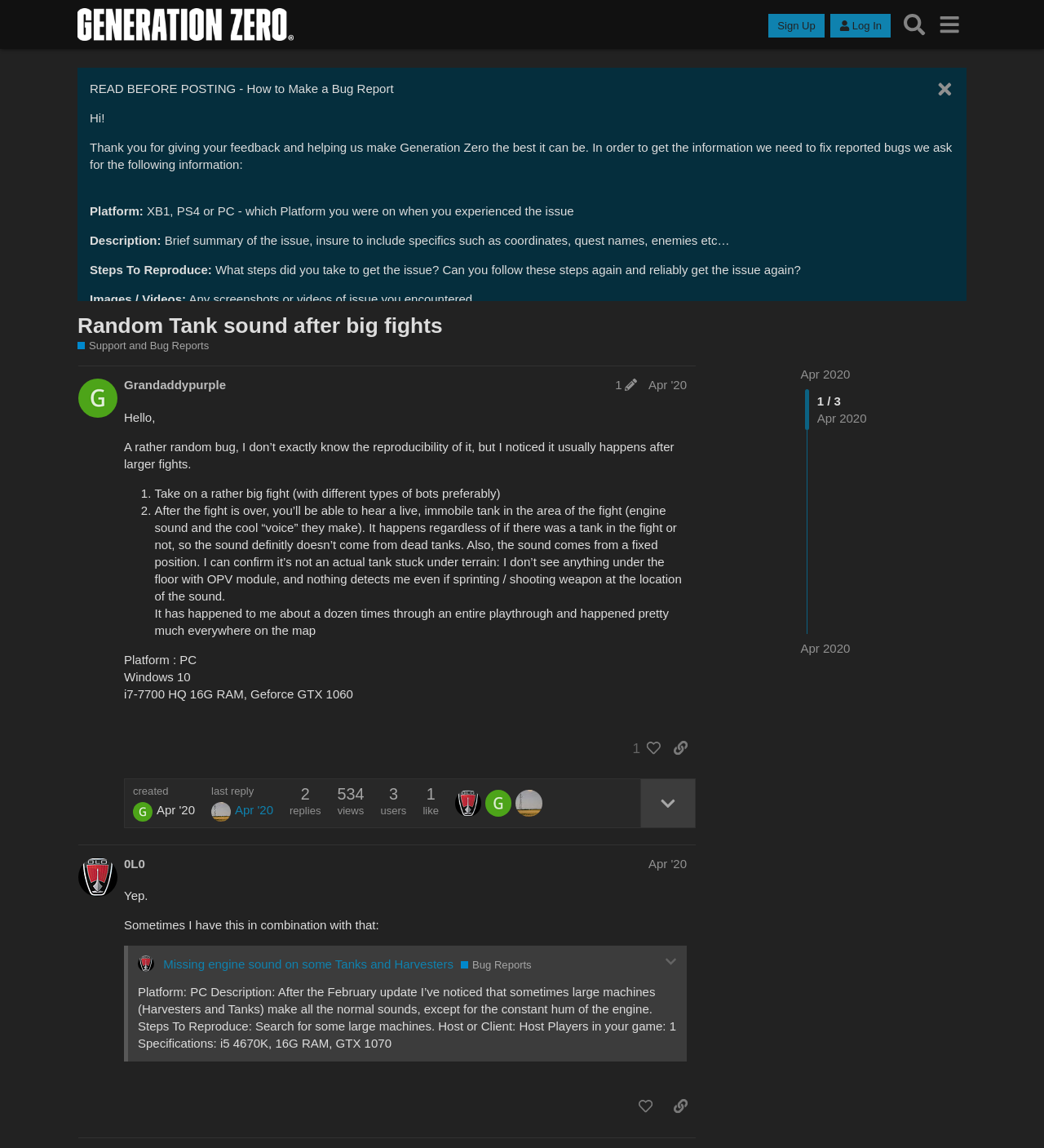Identify and provide the bounding box for the element described by: "Sign Up".

[0.736, 0.012, 0.79, 0.033]